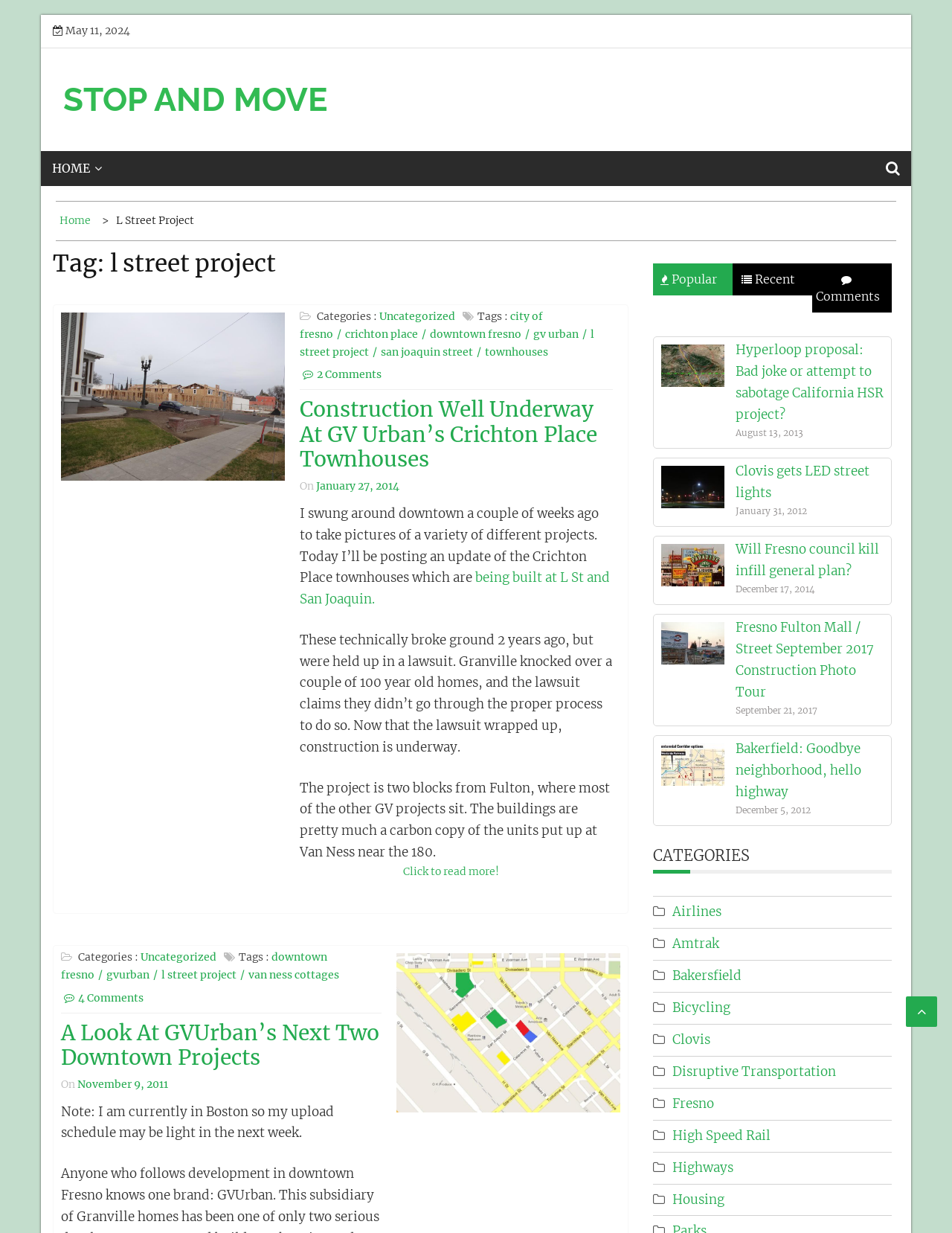Specify the bounding box coordinates of the area that needs to be clicked to achieve the following instruction: "check out GitLab".

None